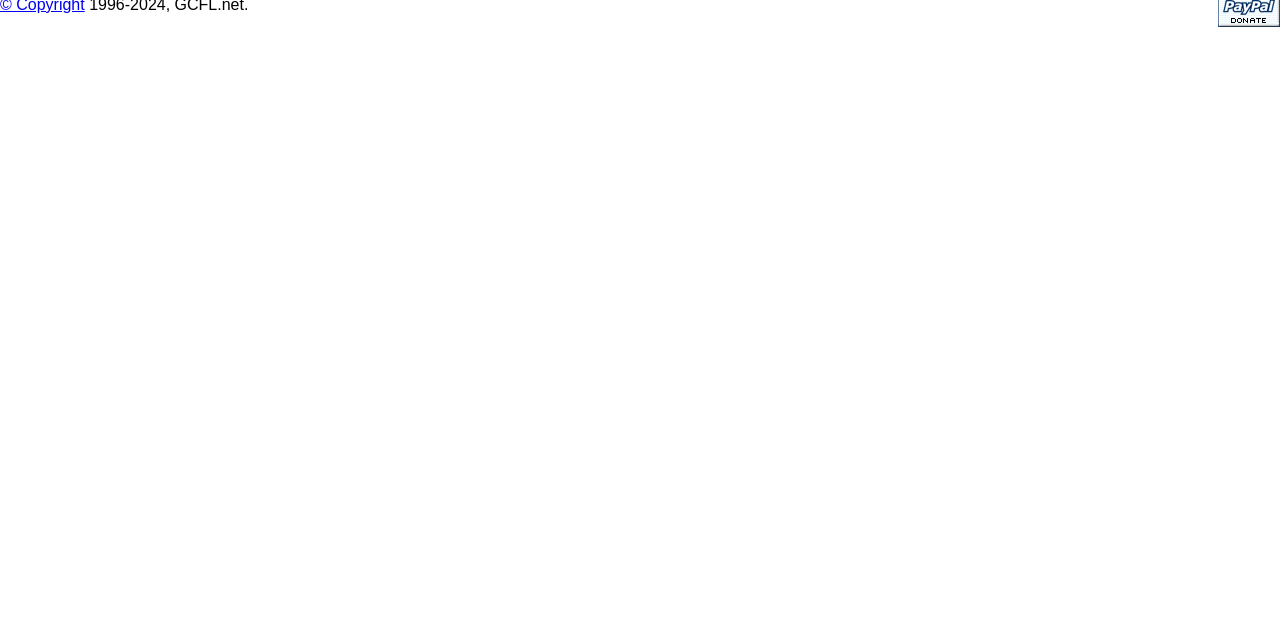Locate the bounding box of the UI element based on this description: "alt="Make a donation with PayPal"". Provide four float numbers between 0 and 1 as [left, top, right, bottom].

[0.952, 0.02, 1.0, 0.047]